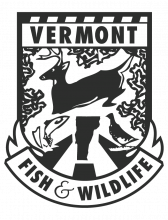Give a one-word or short phrase answer to the question: 
What is the focus of the Vermont Fish and Wildlife Department?

Managing and preserving ecosystems